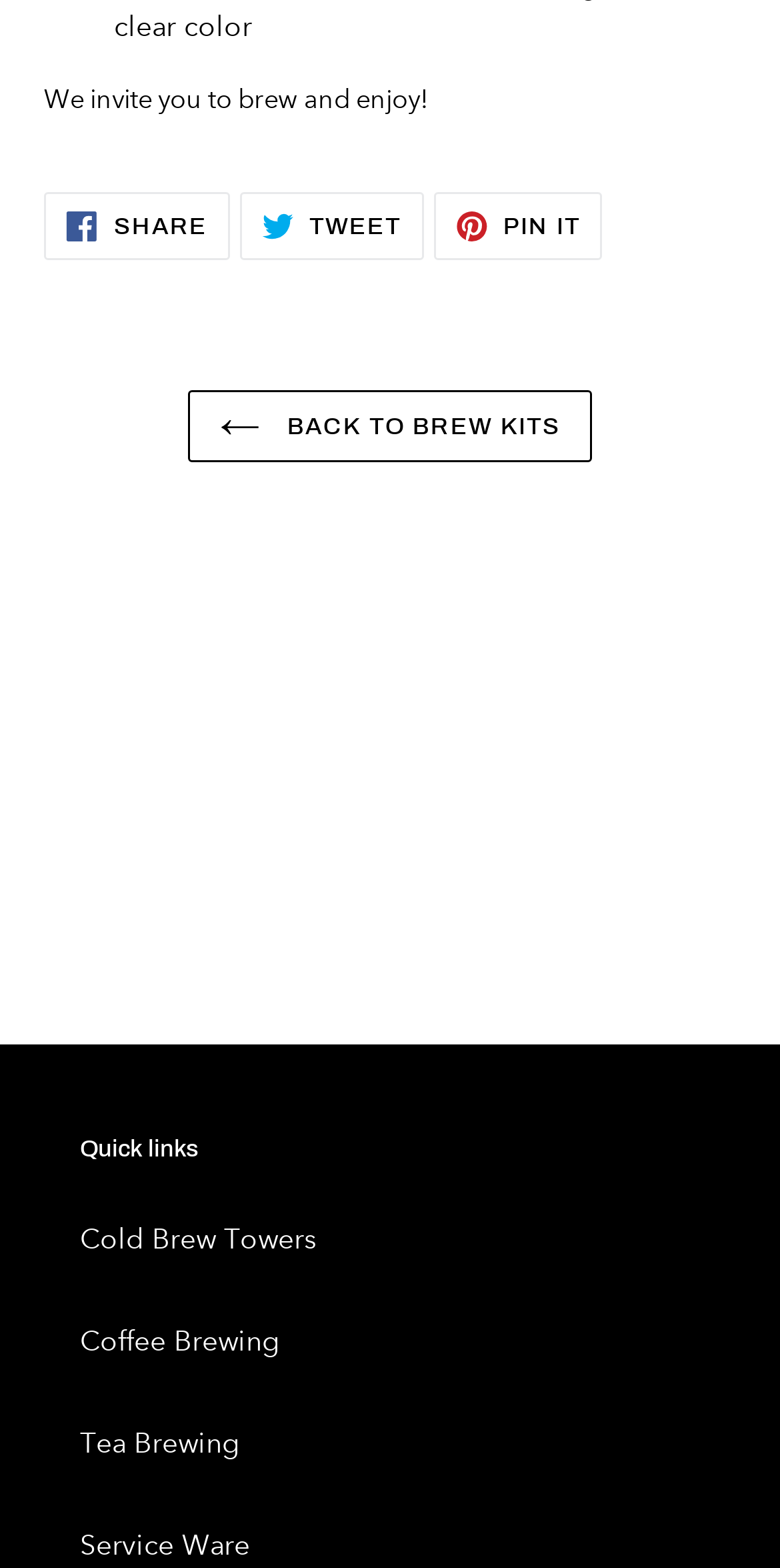How many social media sharing options are available?
Look at the image and construct a detailed response to the question.

I can see three social media sharing options: 'SHARE ON FACEBOOK', 'TWEET ON TWITTER', and 'PIN ON PINTEREST', which are all links with descriptive text.